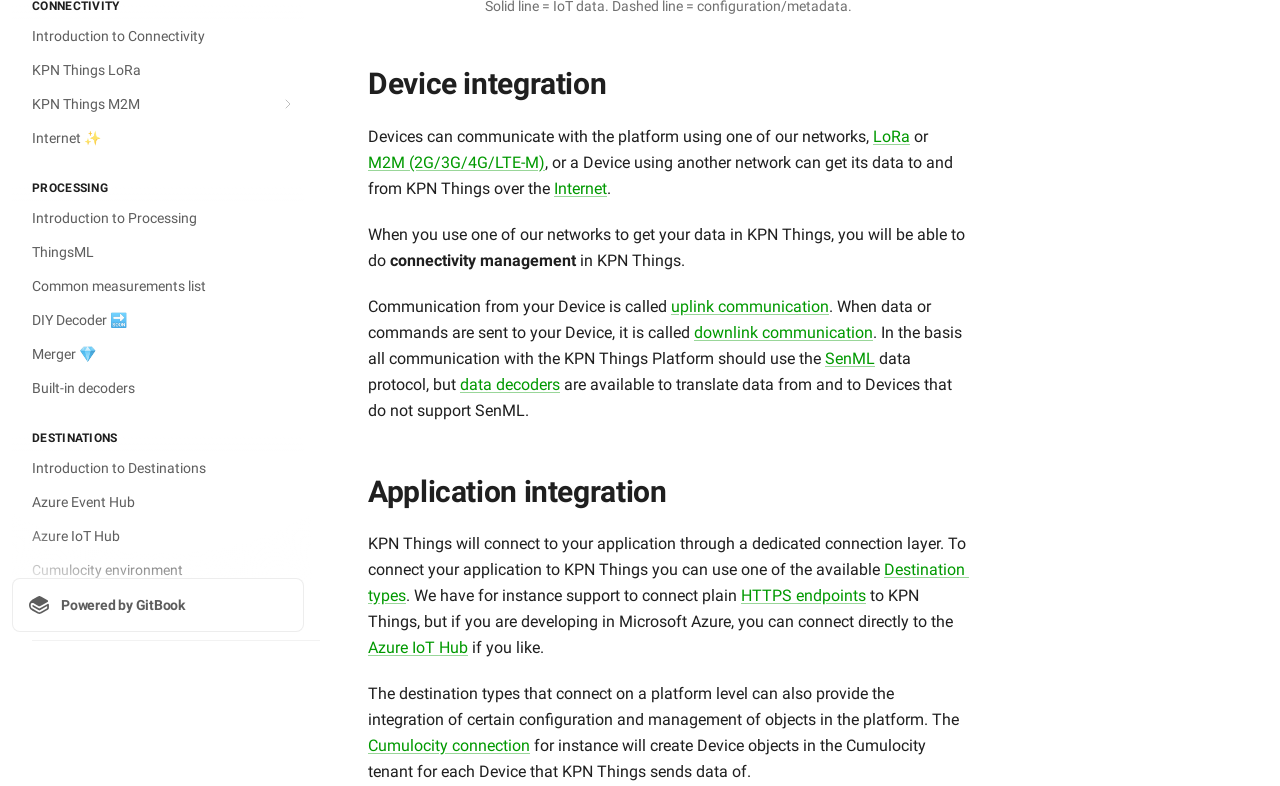Locate the bounding box for the described UI element: "aria-label="Direct link to heading"". Ensure the coordinates are four float numbers between 0 and 1, formatted as [left, top, right, bottom].

[0.269, 0.602, 0.291, 0.65]